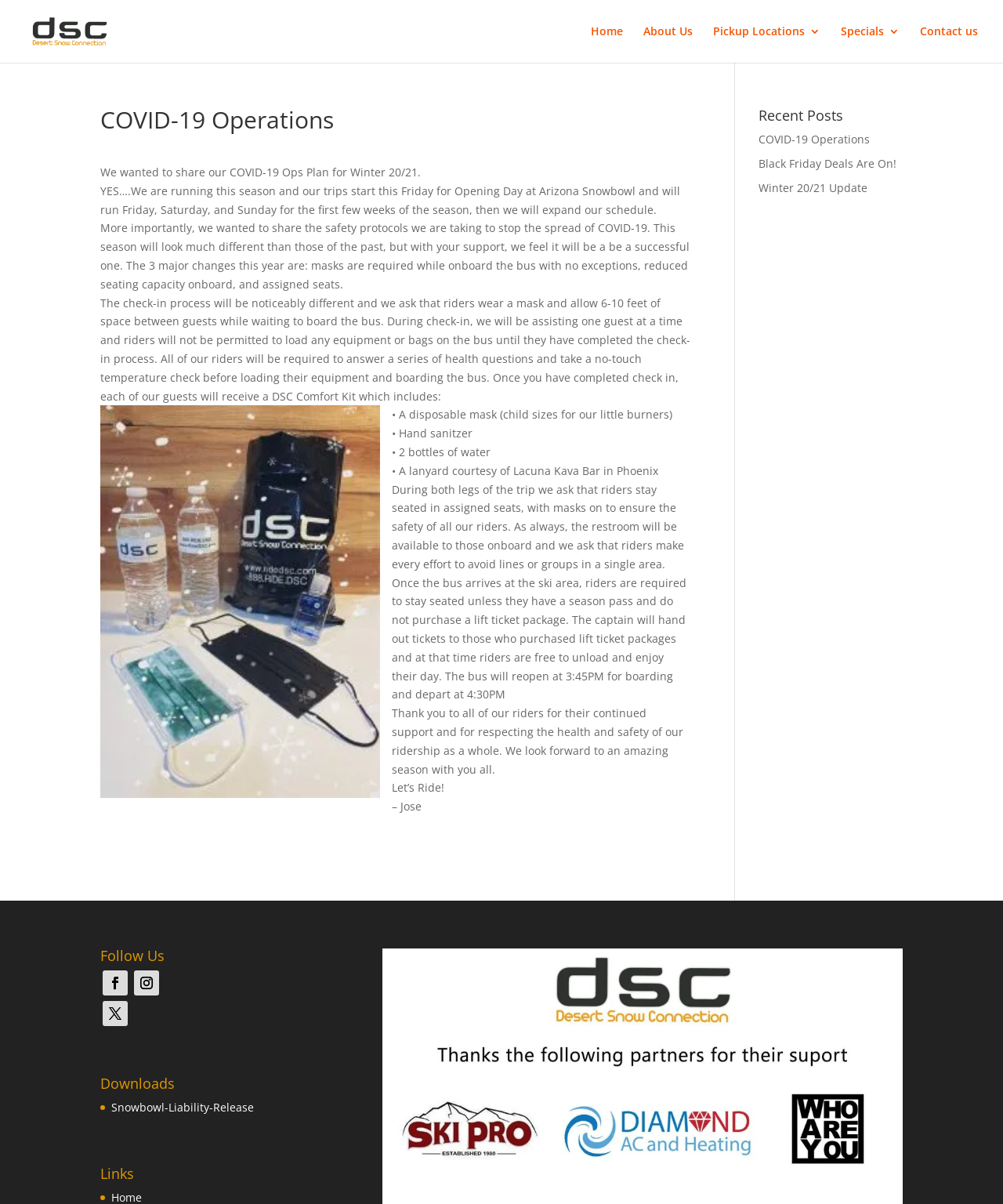What is the purpose of the DSC Comfort Kit?
Based on the visual, give a brief answer using one word or a short phrase.

To ensure safety during COVID-19